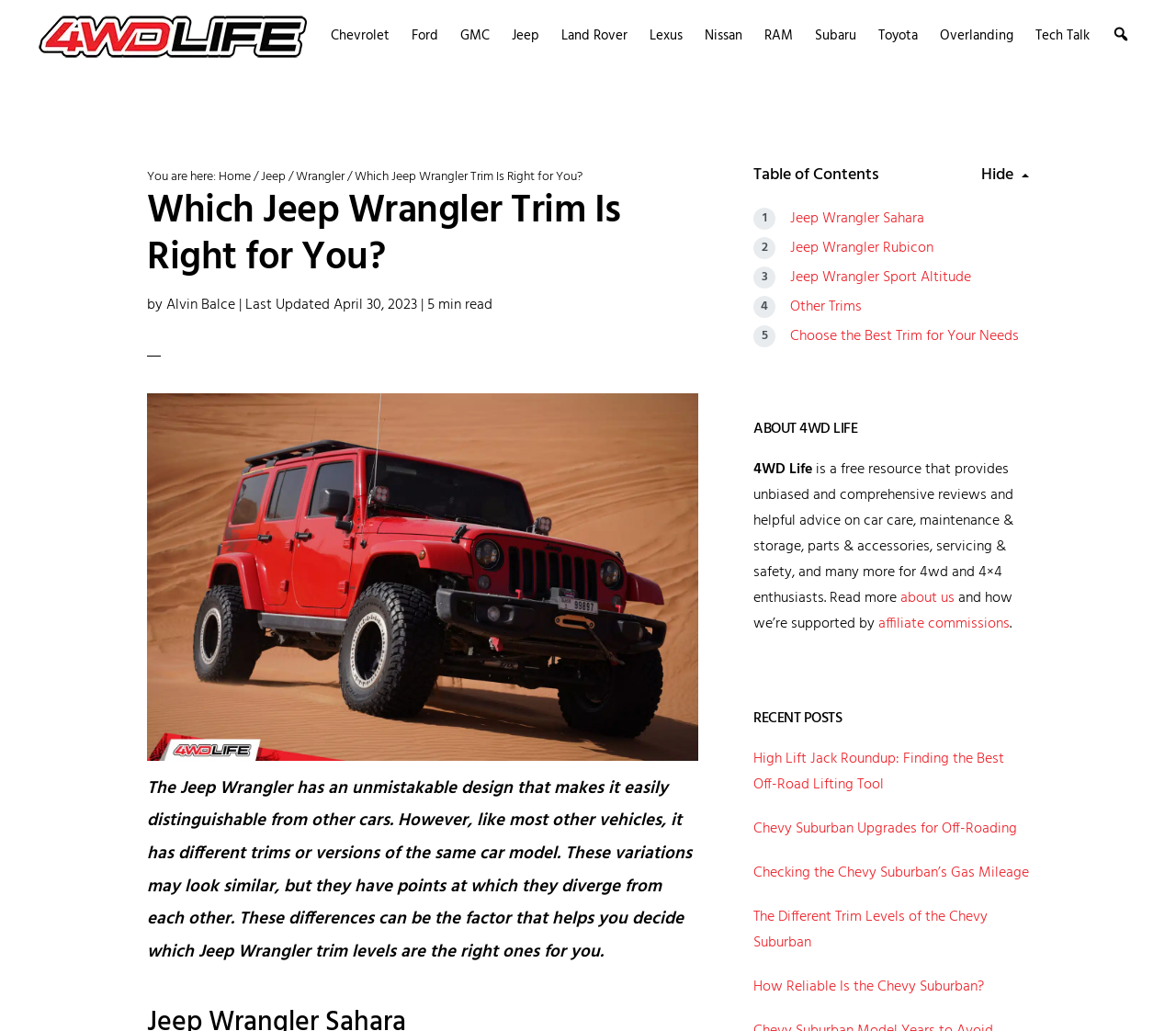Predict the bounding box for the UI component with the following description: "name="s"".

None